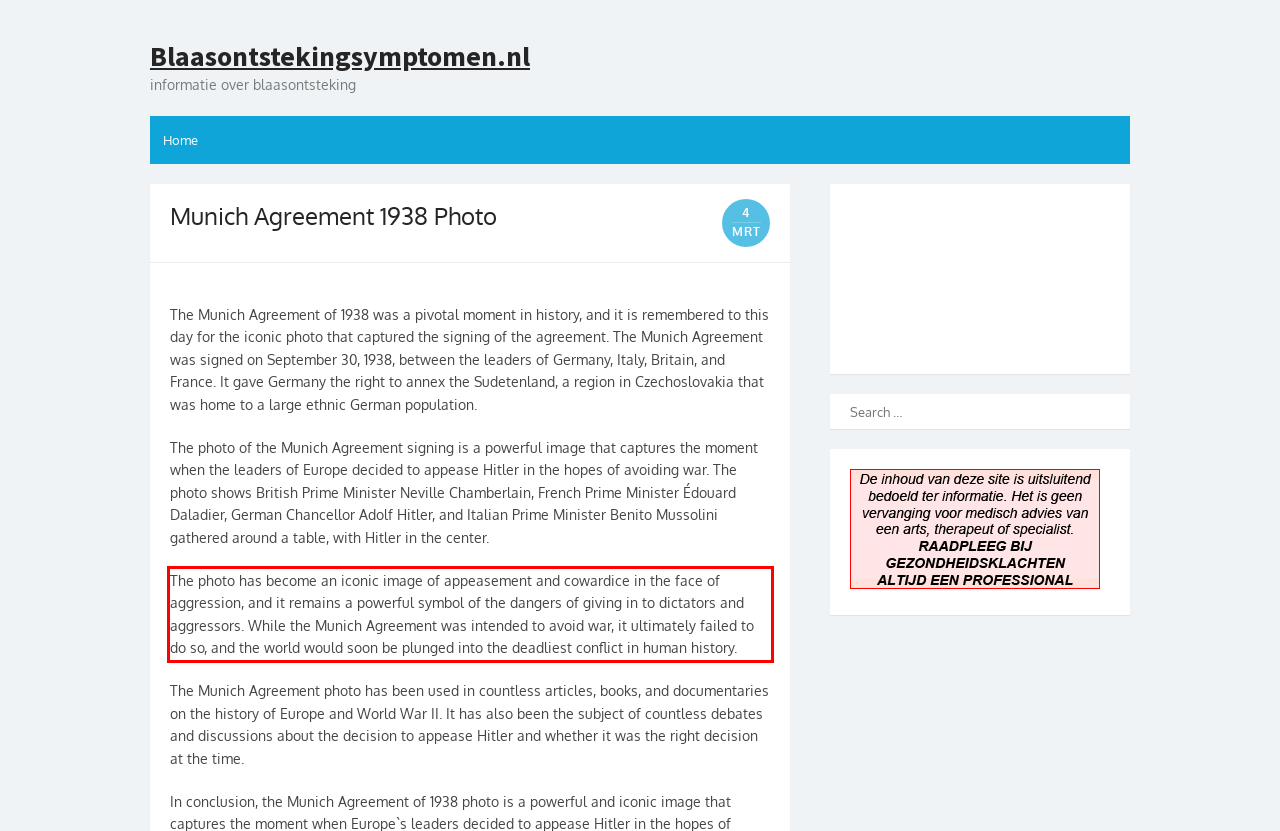Please look at the webpage screenshot and extract the text enclosed by the red bounding box.

The photo has become an iconic image of appeasement and cowardice in the face of aggression, and it remains a powerful symbol of the dangers of giving in to dictators and aggressors. While the Munich Agreement was intended to avoid war, it ultimately failed to do so, and the world would soon be plunged into the deadliest conflict in human history.